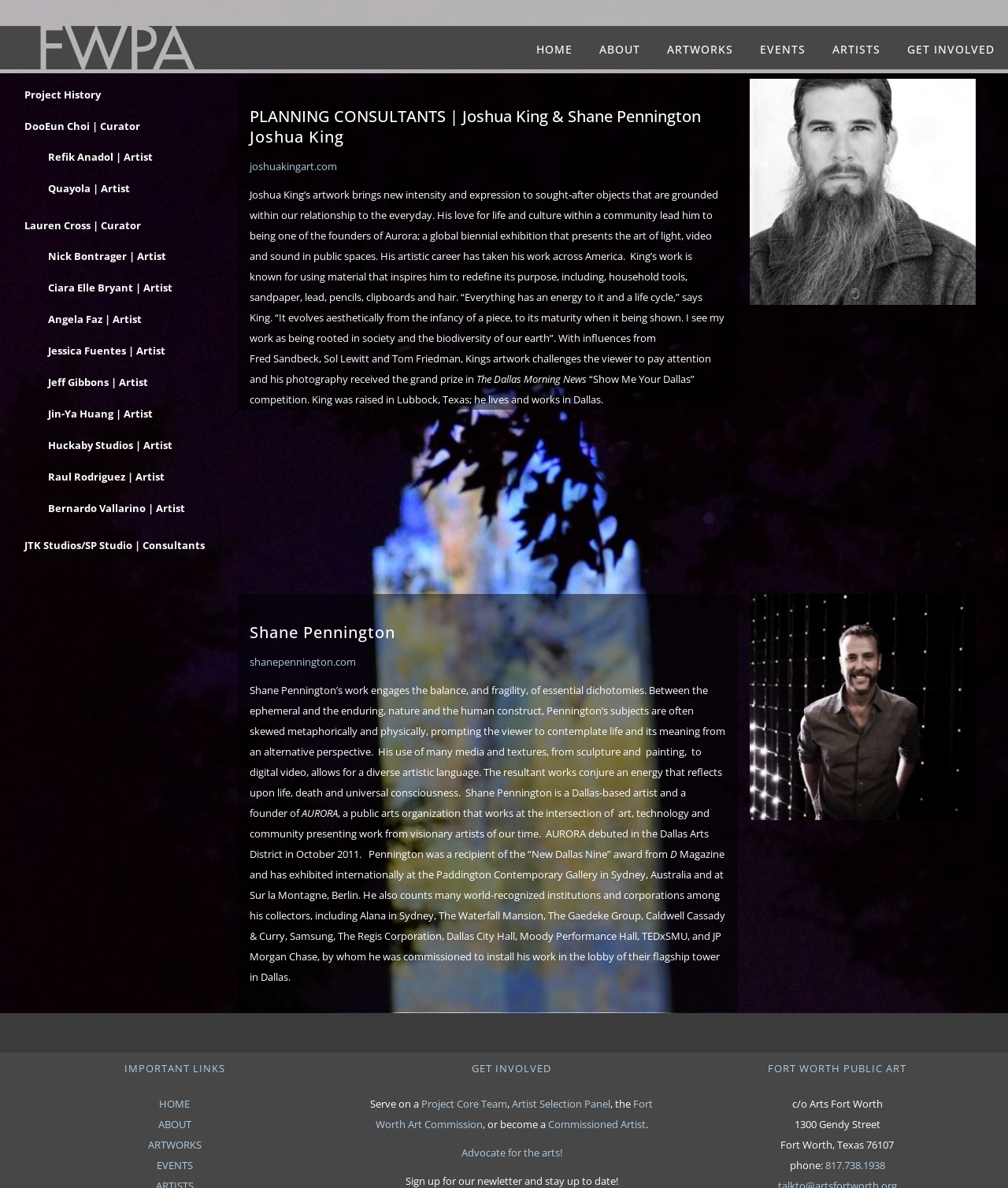Locate the bounding box coordinates of the segment that needs to be clicked to meet this instruction: "Learn about Shane Pennington".

[0.248, 0.523, 0.72, 0.542]